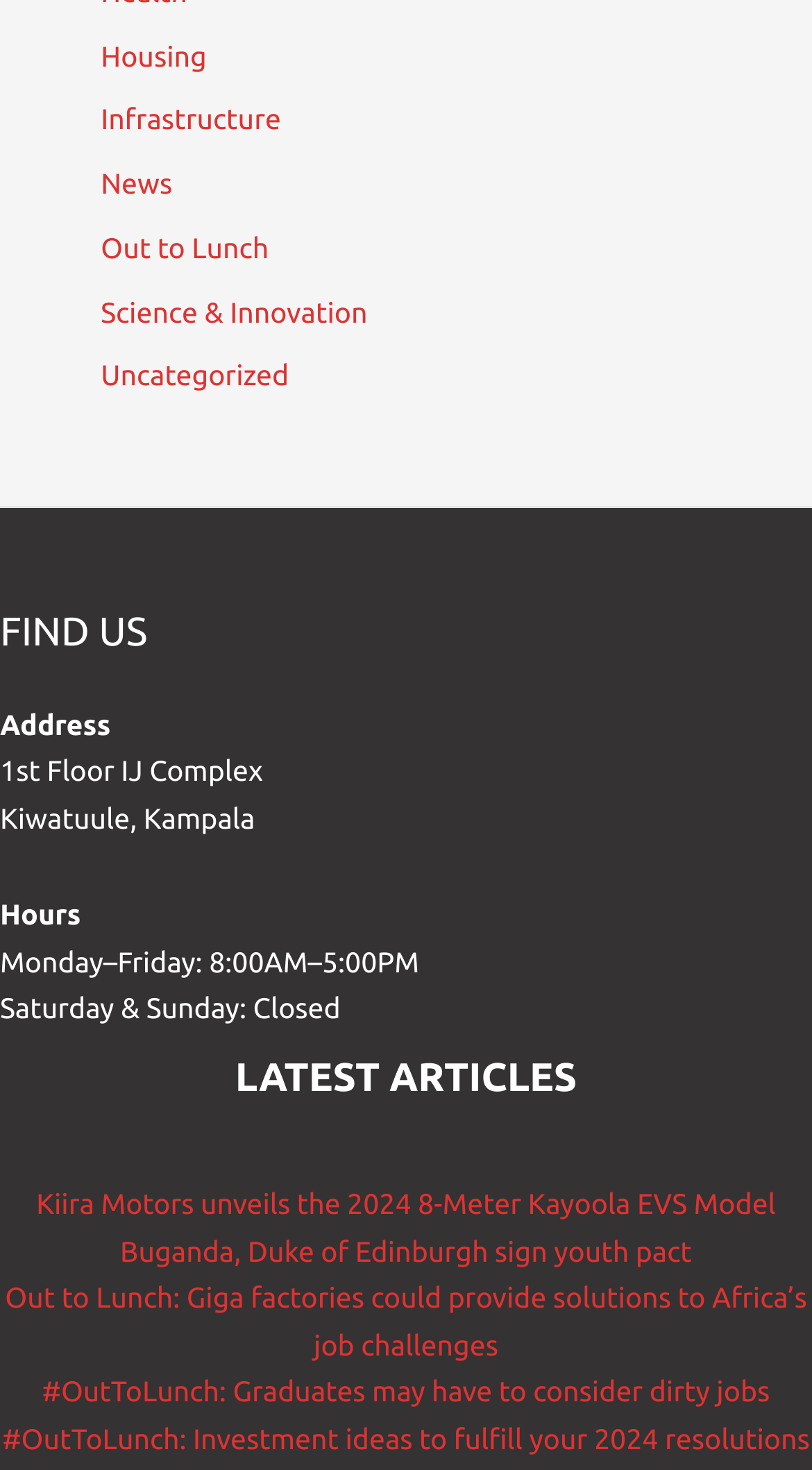Find the bounding box coordinates of the area that needs to be clicked in order to achieve the following instruction: "View latest articles". The coordinates should be specified as four float numbers between 0 and 1, i.e., [left, top, right, bottom].

[0.0, 0.717, 1.0, 0.749]